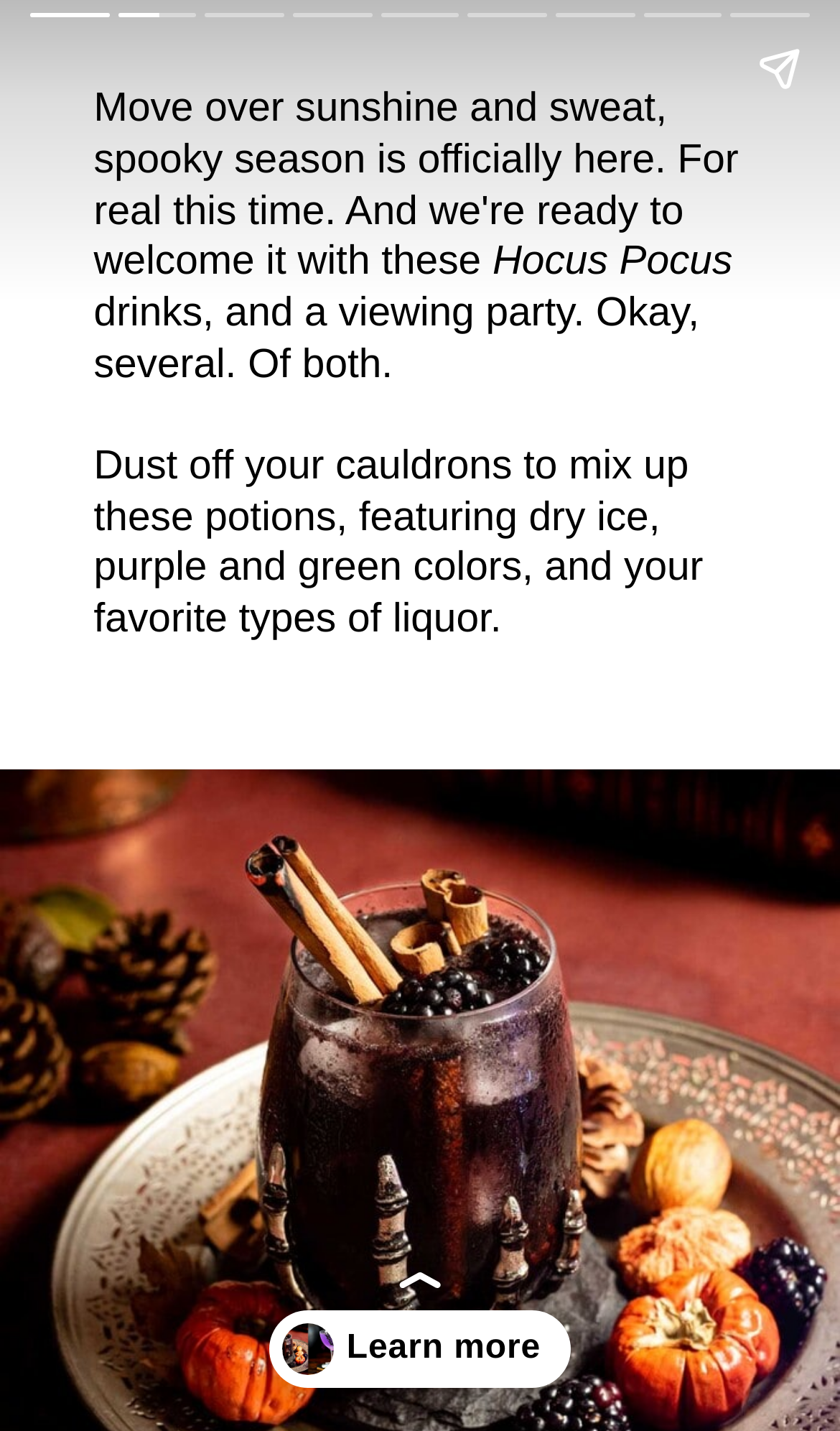Using the webpage screenshot and the element description aria-label="Share story", determine the bounding box coordinates. Specify the coordinates in the format (top-left x, top-left y, bottom-right x, bottom-right y) with values ranging from 0 to 1.

[0.867, 0.012, 0.99, 0.084]